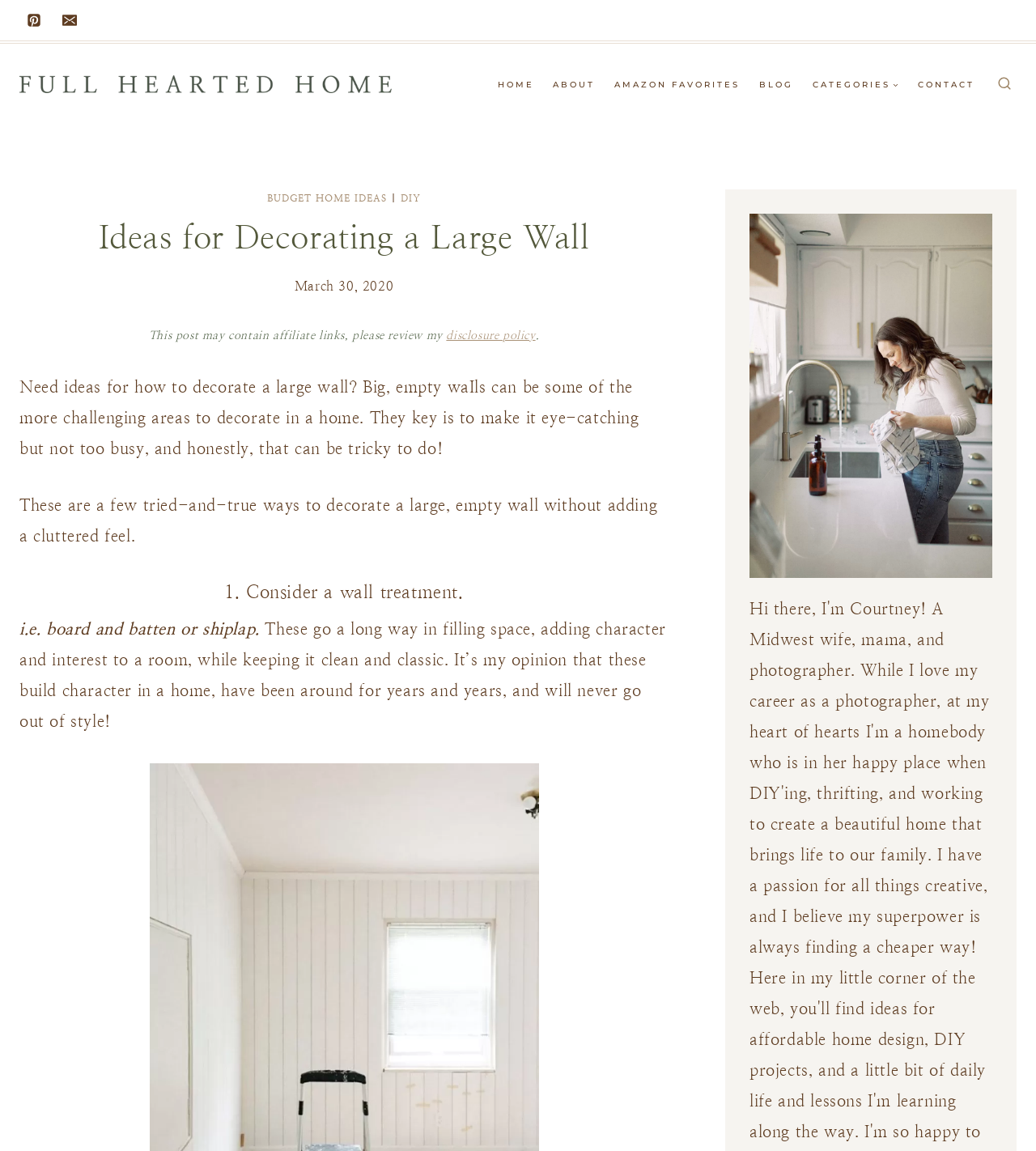Provide a single word or phrase to answer the given question: 
What is the topic of the blog post?

Decorating a large wall